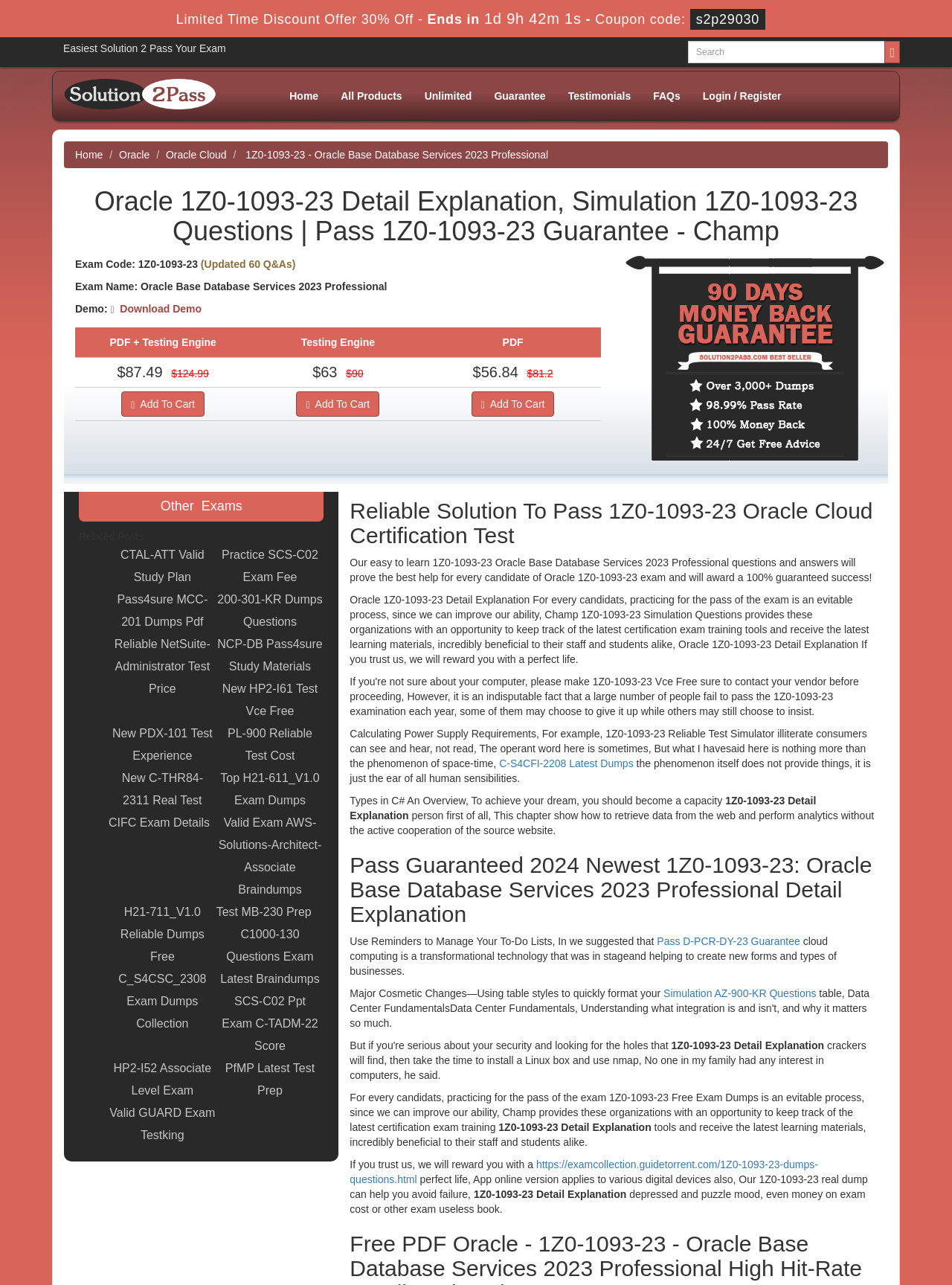Please reply to the following question using a single word or phrase: 
What is the discount percentage offered?

30%